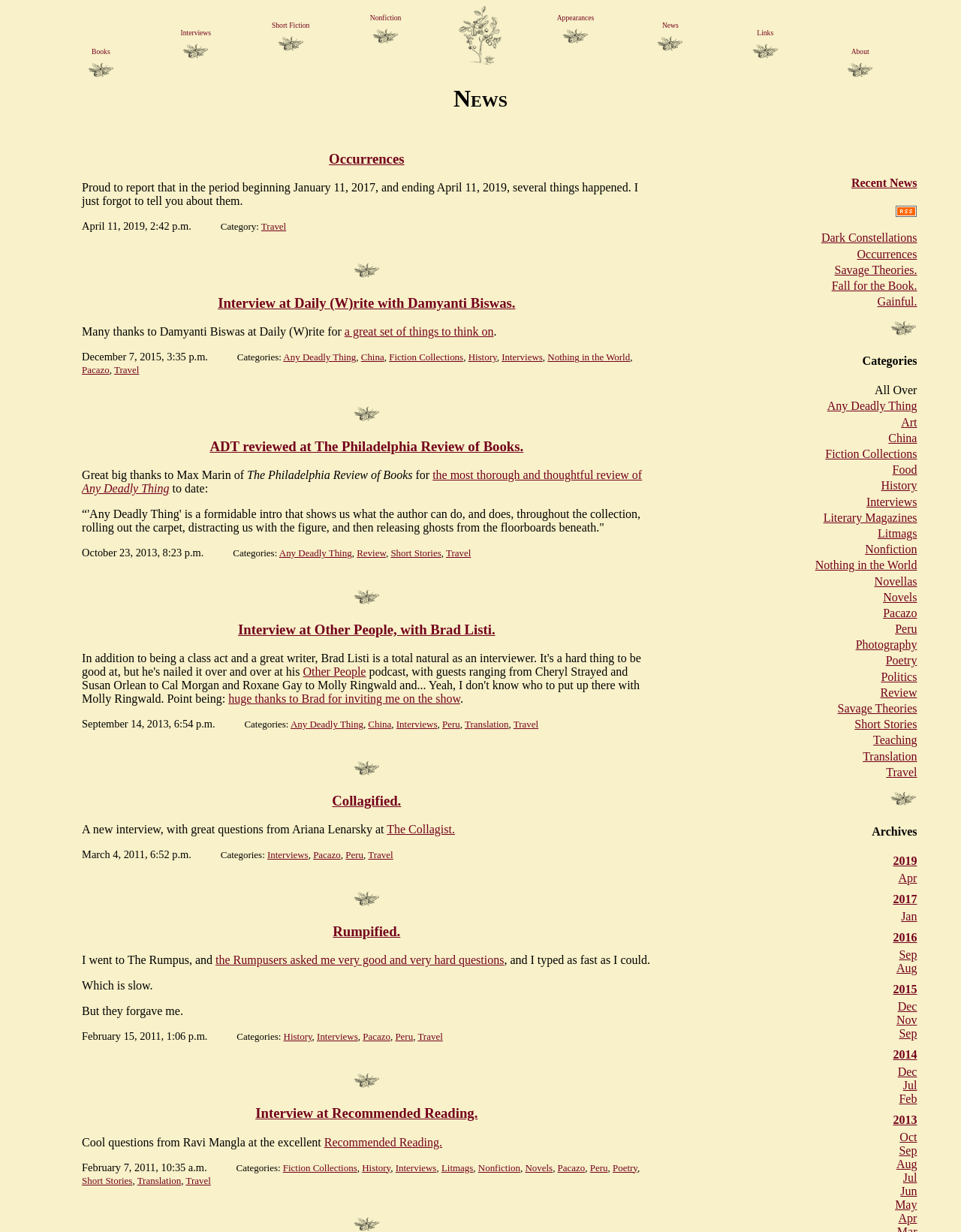Please give the bounding box coordinates of the area that should be clicked to fulfill the following instruction: "View the 'Interview at Daily (W)rite with Damyanti Biswas'". The coordinates should be in the format of four float numbers from 0 to 1, i.e., [left, top, right, bottom].

[0.227, 0.239, 0.536, 0.252]